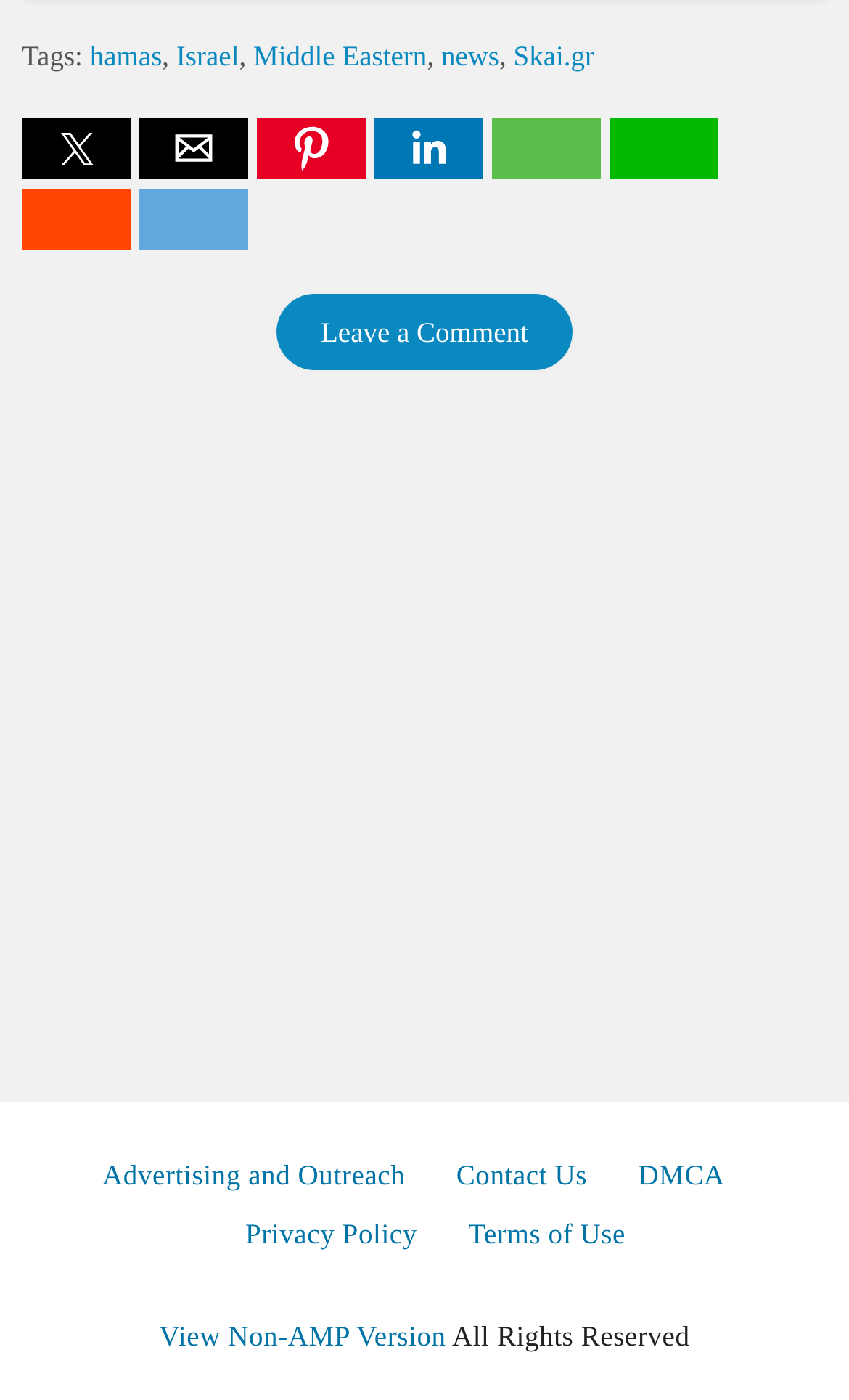Respond to the question below with a single word or phrase:
How many share options are available?

9